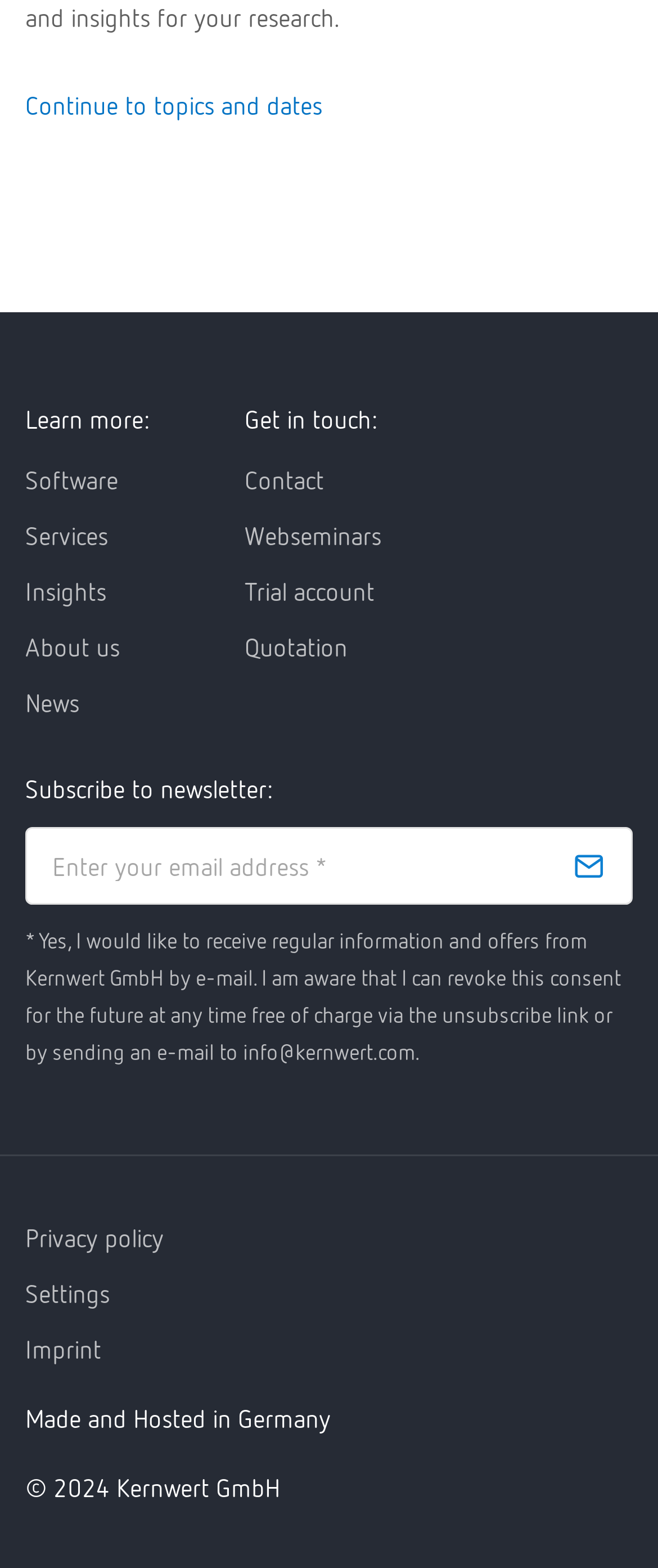Answer the question below with a single word or a brief phrase: 
Where is the website hosted?

Germany